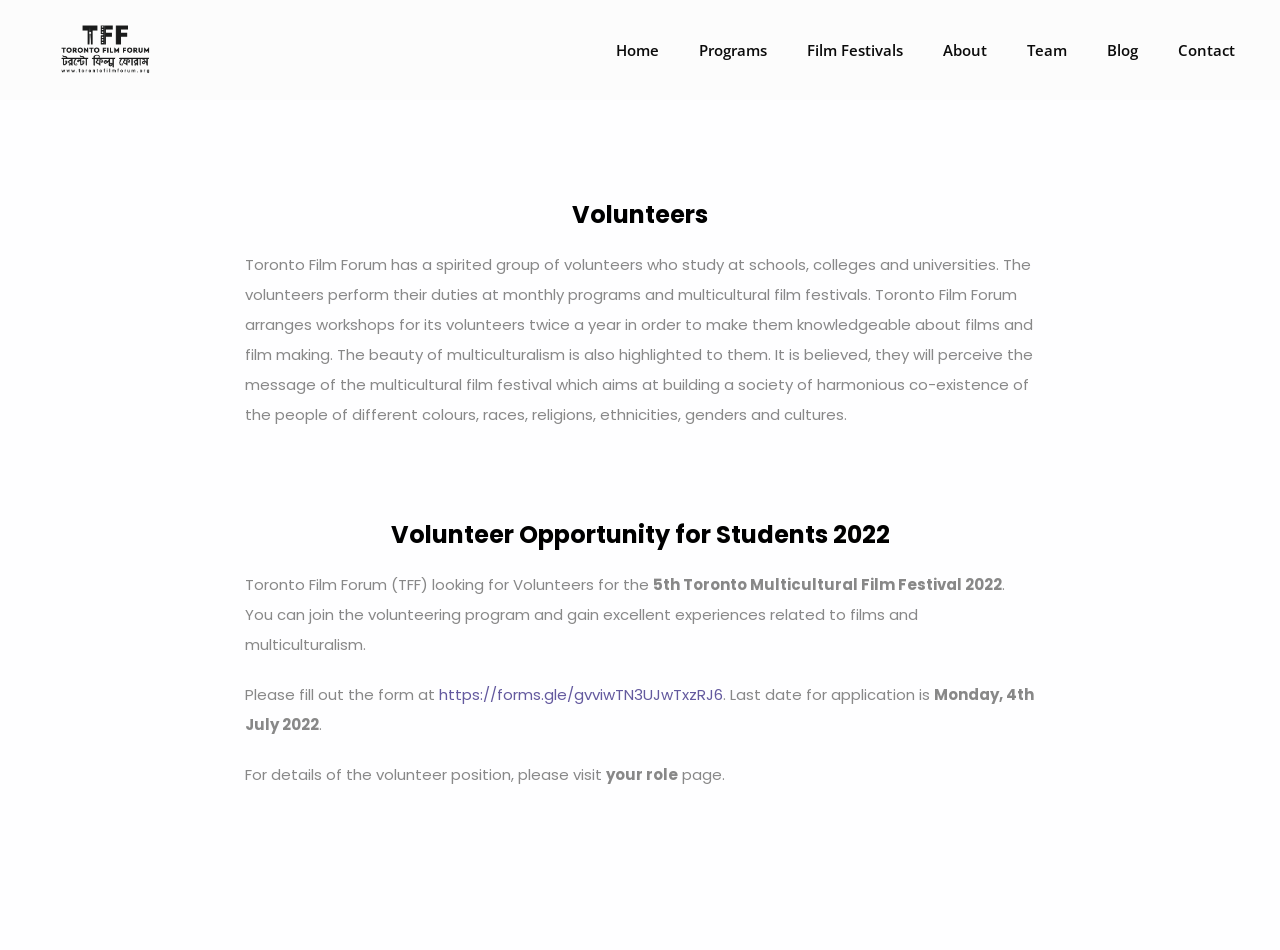Please find the bounding box coordinates in the format (top-left x, top-left y, bottom-right x, bottom-right y) for the given element description. Ensure the coordinates are floating point numbers between 0 and 1. Description: Programs

[0.542, 0.042, 0.603, 0.063]